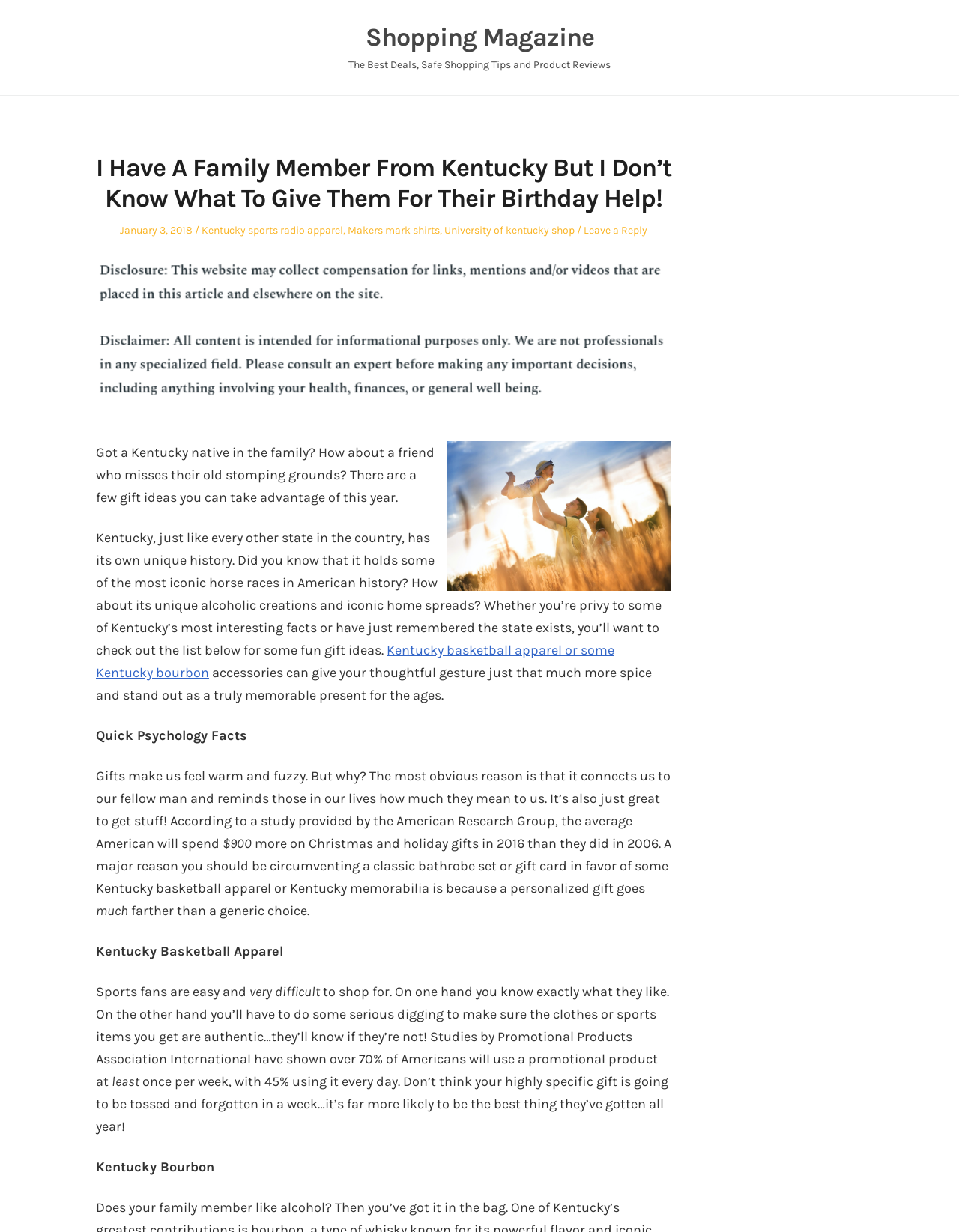What is the benefit of giving a personalized gift?
Based on the visual details in the image, please answer the question thoroughly.

The webpage suggests that a personalized gift, such as Kentucky basketball apparel or Kentucky memorabilia, is more meaningful and memorable than a generic gift. This is because a personalized gift shows that the giver has taken the time to consider the individual's interests and preferences, making it a more thoughtful and impactful gift.